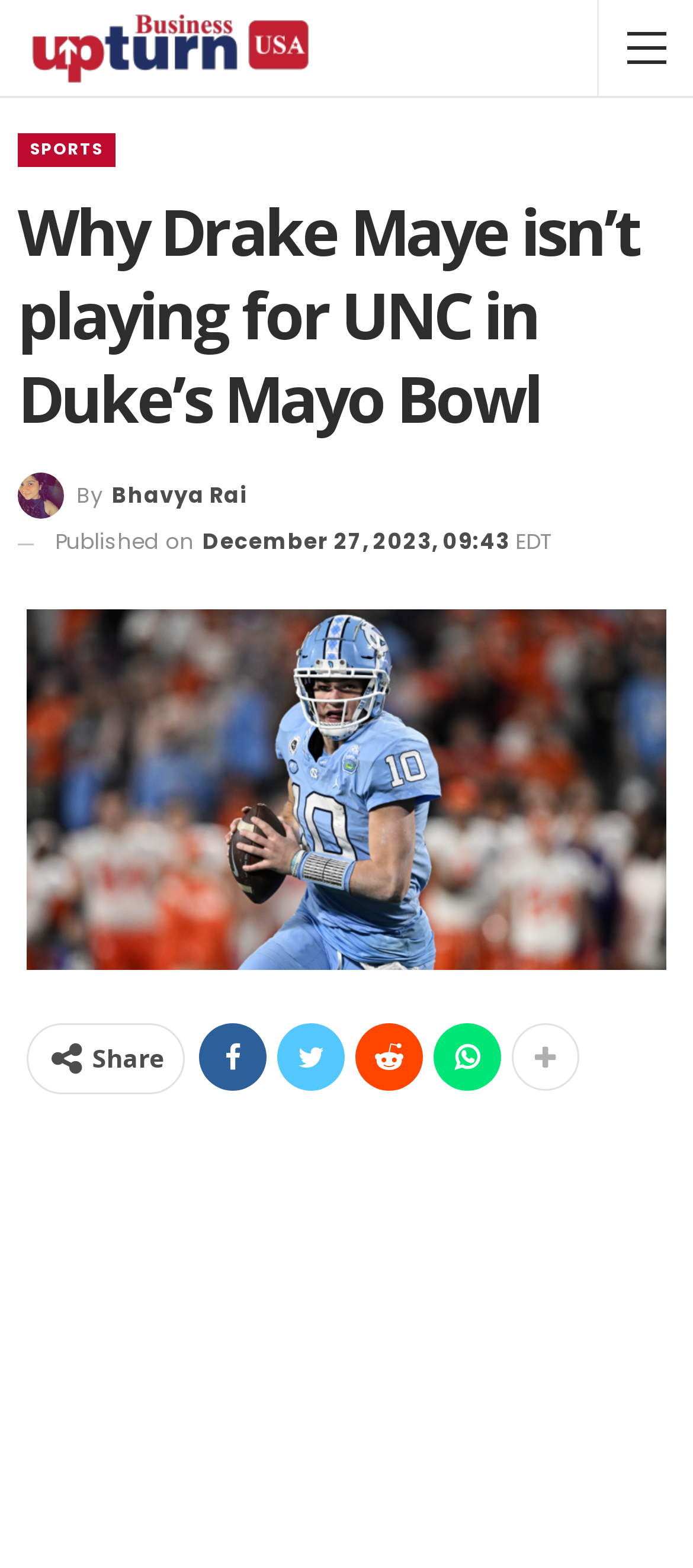Create a detailed summary of all the visual and textual information on the webpage.

The webpage is an article about UNC's star quarterback, Drake Maye, not playing in the Duke's Mayo Bowl due to his transition to the NFL. At the top left of the page, there is a logo image of "Business Upturn USA". Below the logo, there is a link to the "SPORTS" section. 

The main heading "Why Drake Maye isn’t playing for UNC in Duke’s Mayo Bowl" is located at the top center of the page. Below the heading, there is a link to the author's name, "By Bhavya Rai". 

On the right side of the author's name, there is a time element showing the publication date and time, "December 27, 2023, 09:43 EDT". 

At the bottom center of the page, there are social media sharing links, including a "Share" text and four icons representing different social media platforms.